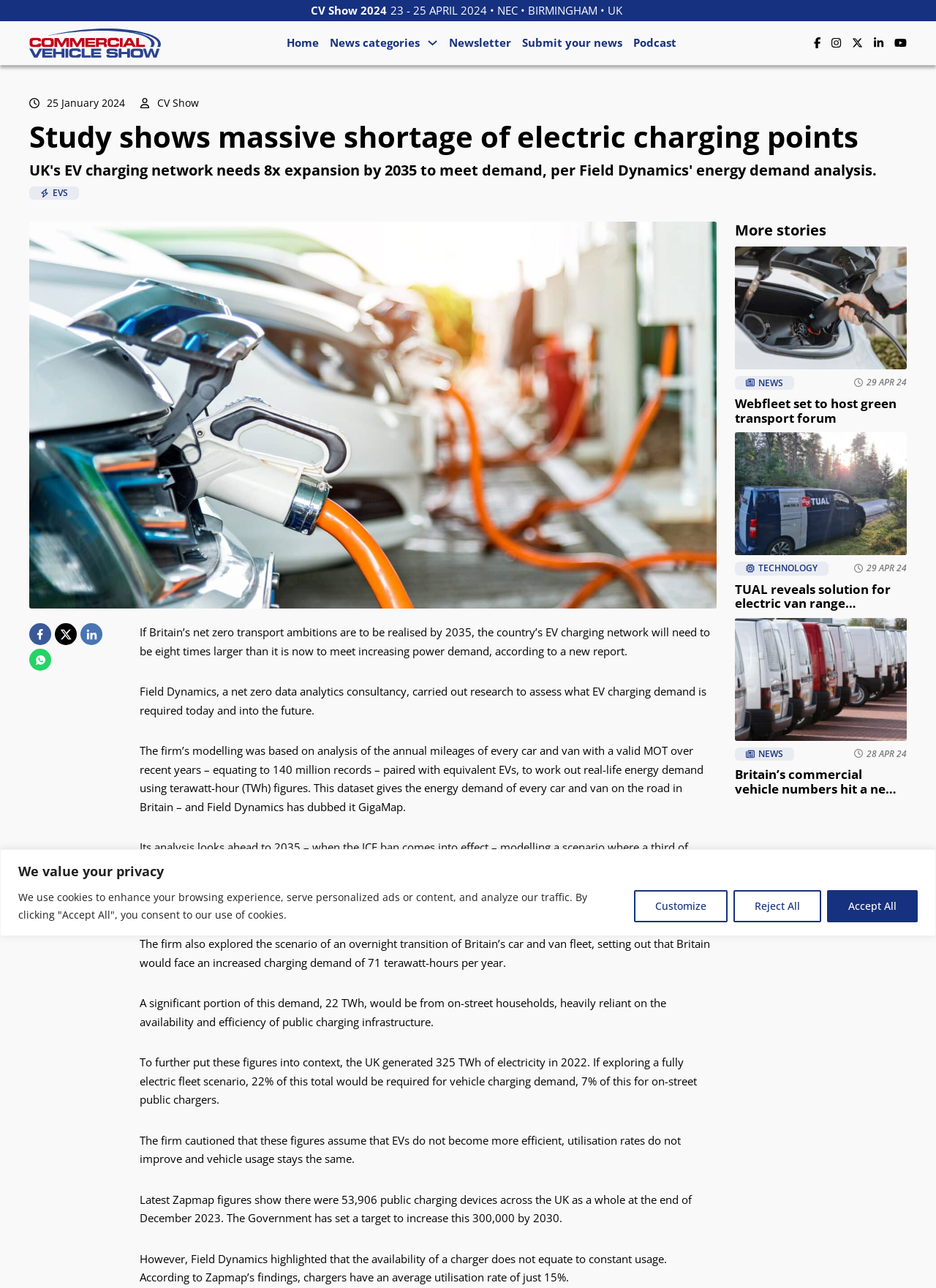What is the topic of the news article?
Provide an in-depth and detailed explanation in response to the question.

The topic of the news article can be determined by reading the headings and the content of the article. The main heading 'Study shows massive shortage of electric charging points' and the subheading 'UK's EV charging network needs 8x expansion by 2035 to meet demand, per Field Dynamics' energy demand analysis.' suggest that the topic of the article is about the EV charging network.